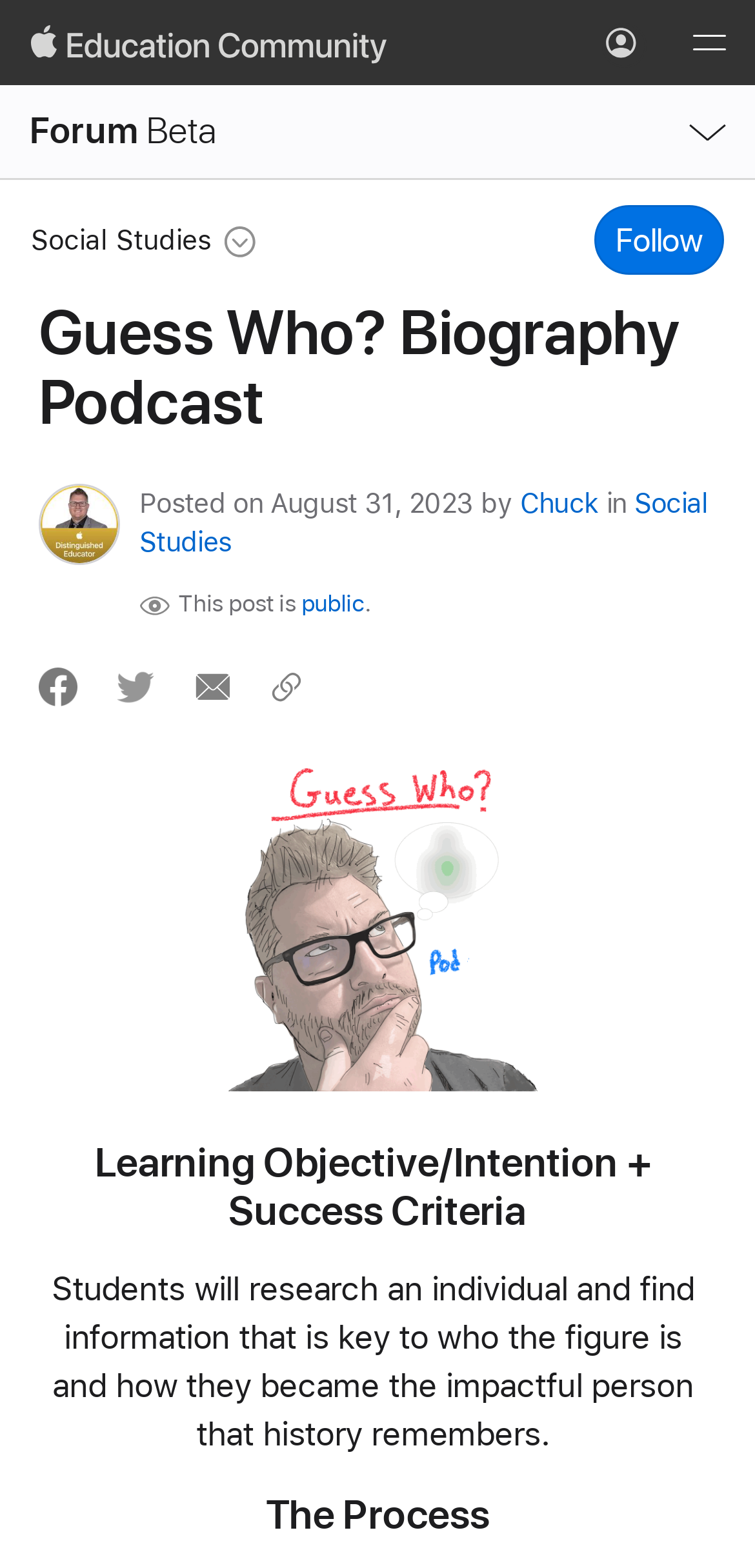Can you specify the bounding box coordinates of the area that needs to be clicked to fulfill the following instruction: "Follow this post"?

[0.787, 0.131, 0.959, 0.175]